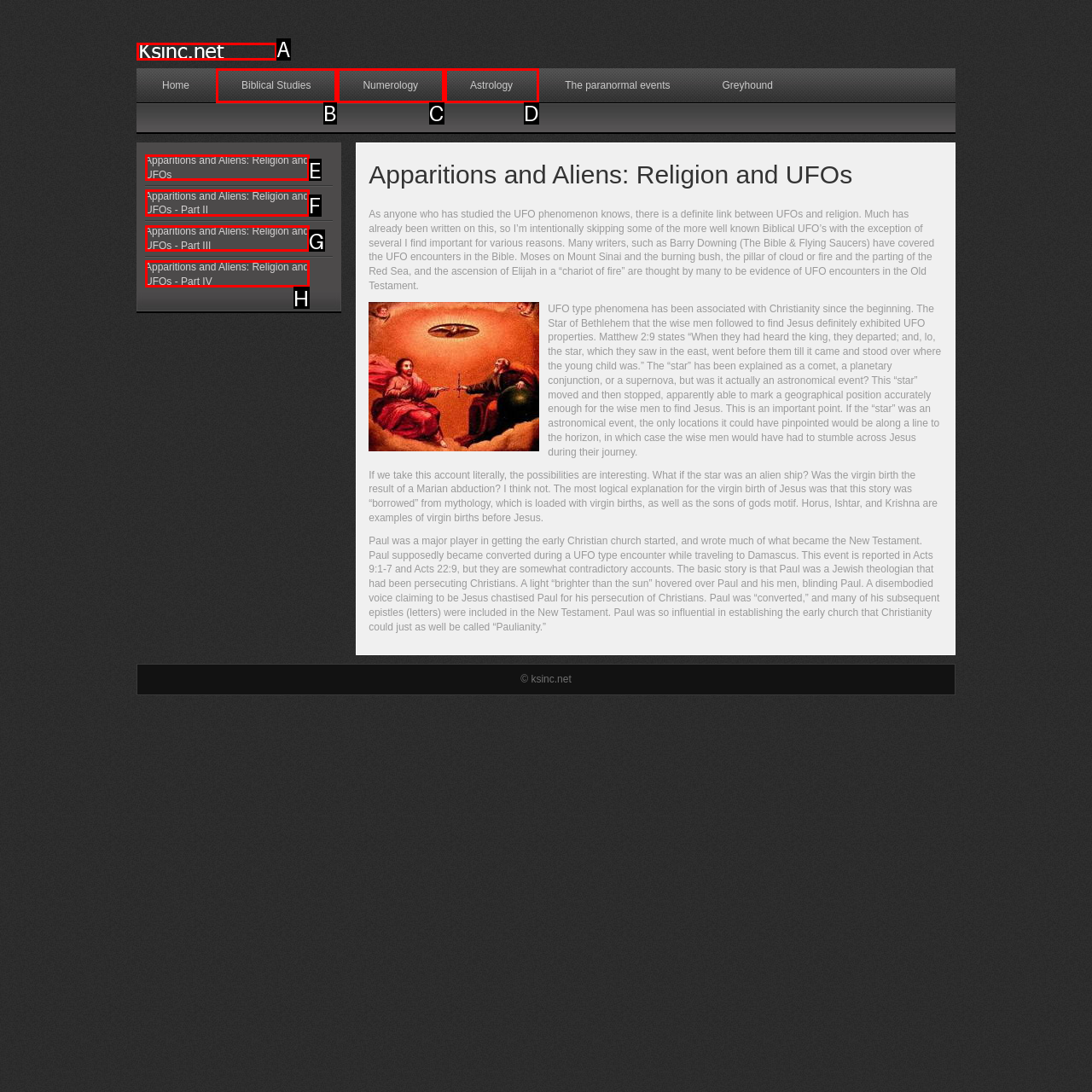Choose the letter that best represents the description: Numerology. Answer with the letter of the selected choice directly.

C